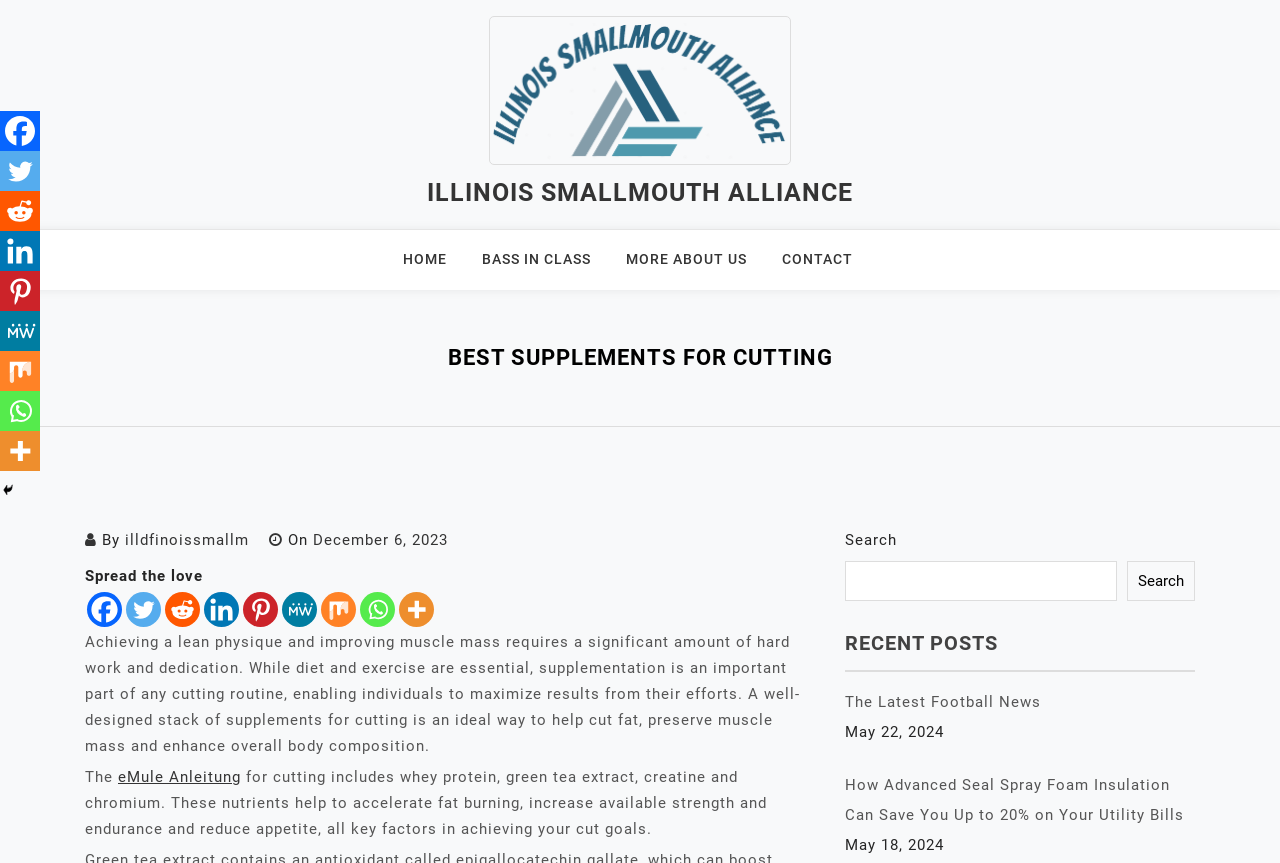Determine the bounding box coordinates of the clickable region to carry out the instruction: "Check recent posts".

[0.66, 0.731, 0.934, 0.779]